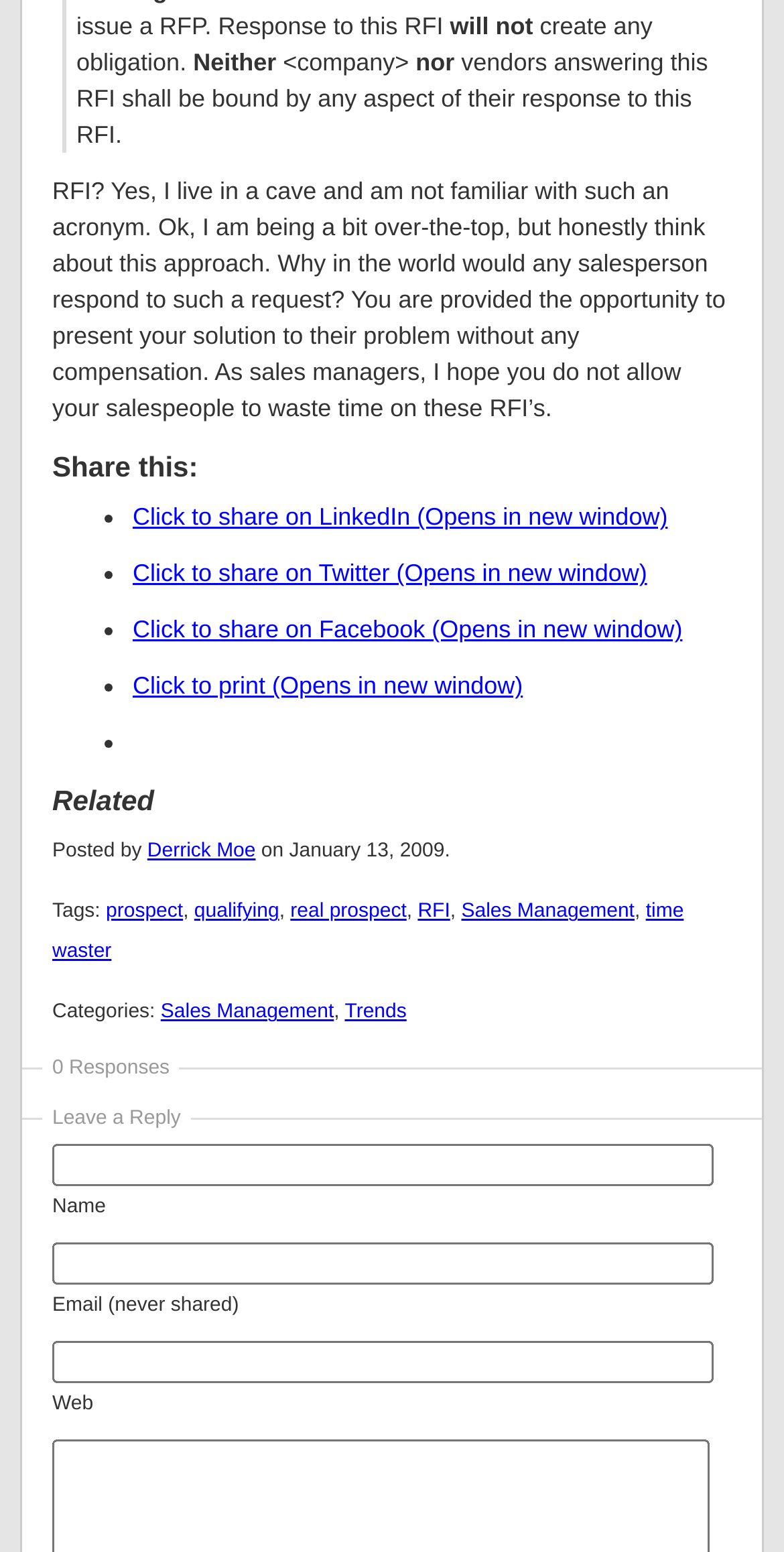From the webpage screenshot, identify the region described by time waster. Provide the bounding box coordinates as (top-left x, top-left y, bottom-right x, bottom-right y), with each value being a floating point number between 0 and 1.

[0.067, 0.581, 0.872, 0.621]